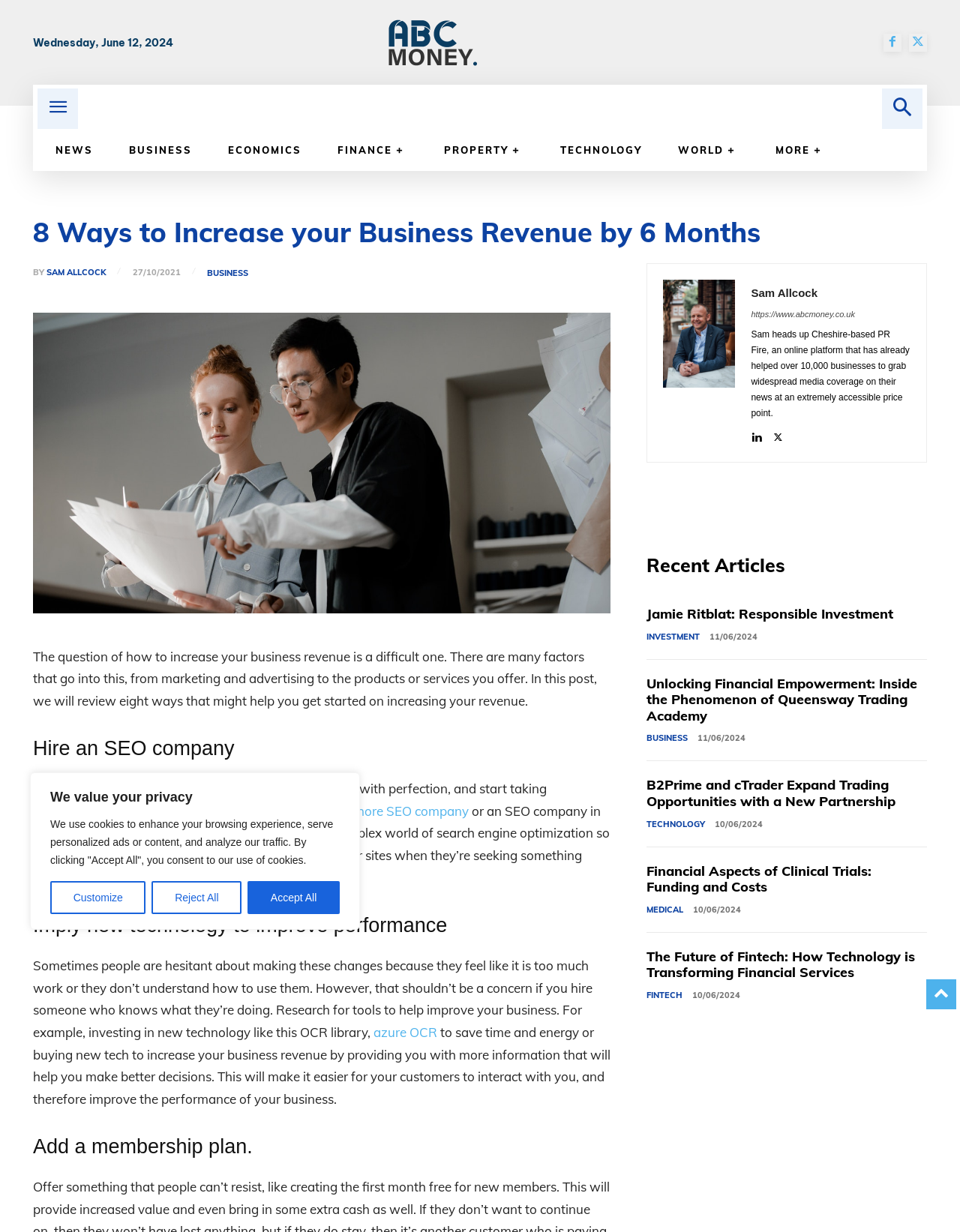Please determine the bounding box coordinates of the element's region to click in order to carry out the following instruction: "Visit the NEWS section". The coordinates should be four float numbers between 0 and 1, i.e., [left, top, right, bottom].

[0.039, 0.105, 0.116, 0.139]